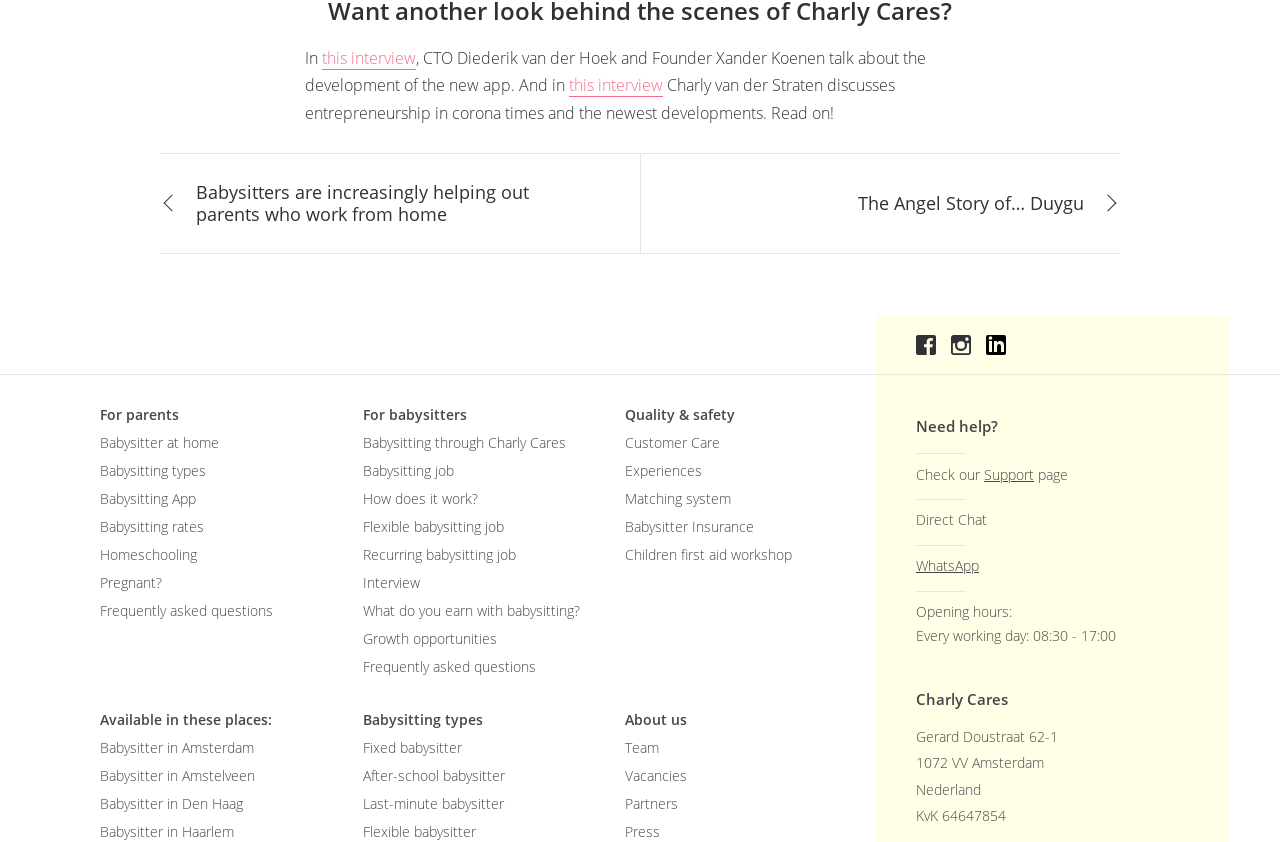What is the 'Children first aid workshop' link about? Based on the image, give a response in one word or a short phrase.

A workshop for babysitters